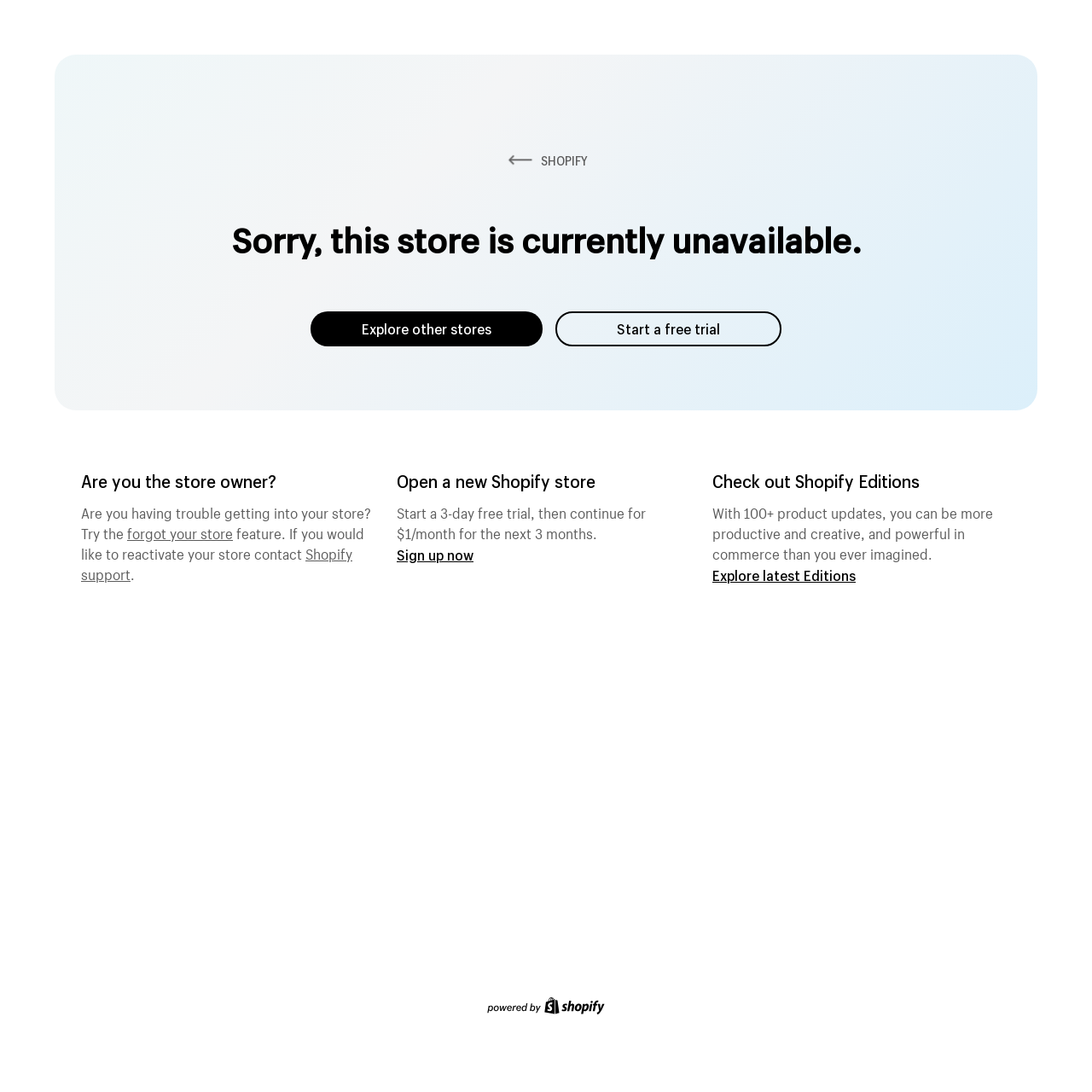Locate the UI element that matches the description Start a free trial in the webpage screenshot. Return the bounding box coordinates in the format (top-left x, top-left y, bottom-right x, bottom-right y), with values ranging from 0 to 1.

[0.509, 0.285, 0.716, 0.317]